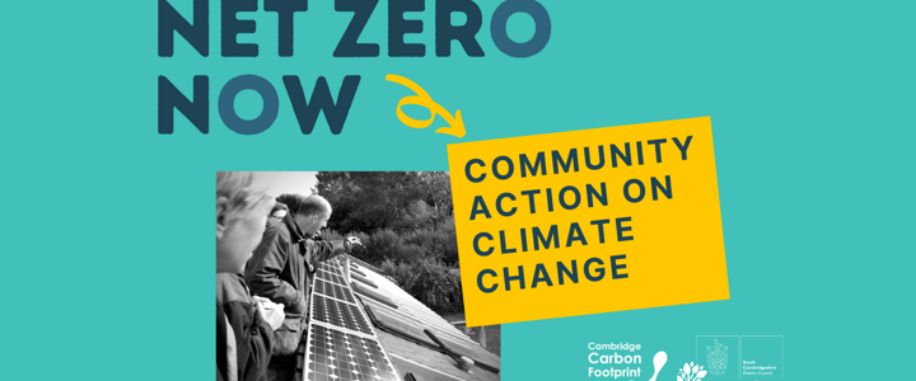Offer a detailed narrative of what is shown in the image.

The image prominently features the phrase "NET ZERO NOW" in bold lettering, set against a vibrant turquoise background. This initiative emphasizes "COMMUNITY ACTION ON CLIMATE CHANGE," highlighted within a striking yellow box that draws attention to collaborative efforts in environmental sustainability. Accompanying this text is a black-and-white photograph showing a group of individuals engaged in a hands-on activity involving solar panels, reinforcing the theme of community involvement in climate action. The lower corner of the image includes logos from the "Cambridge Carbon Footprint" organization, indicating a partnership aimed at fostering community-led initiatives for reducing carbon emissions and promoting sustainable practices. Overall, the design effectively communicates a call to action for local engagement in combating climate change.